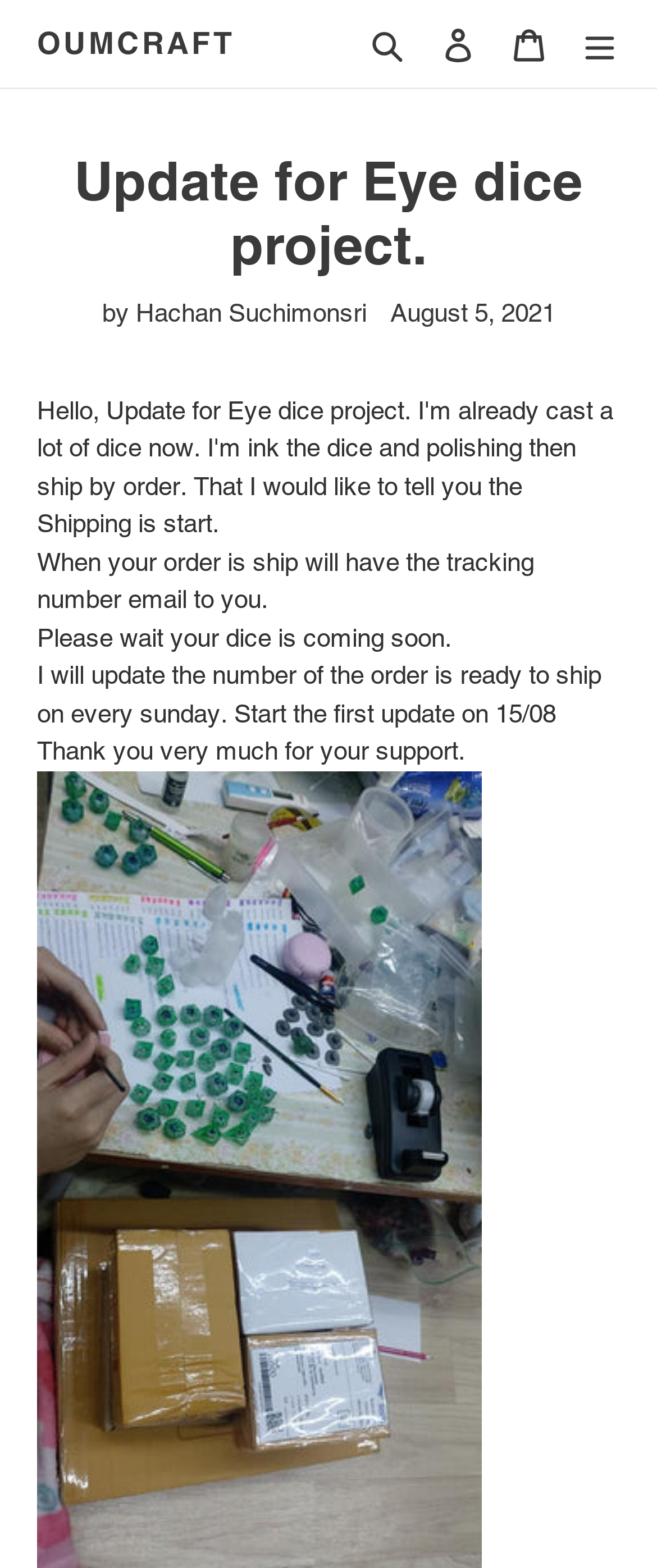How often will the order status be updated?
Please answer the question with a detailed and comprehensive explanation.

I found the answer by reading the static text element 'I will update the number of the order is ready to ship on every sunday.' which is located in the middle of the webpage.